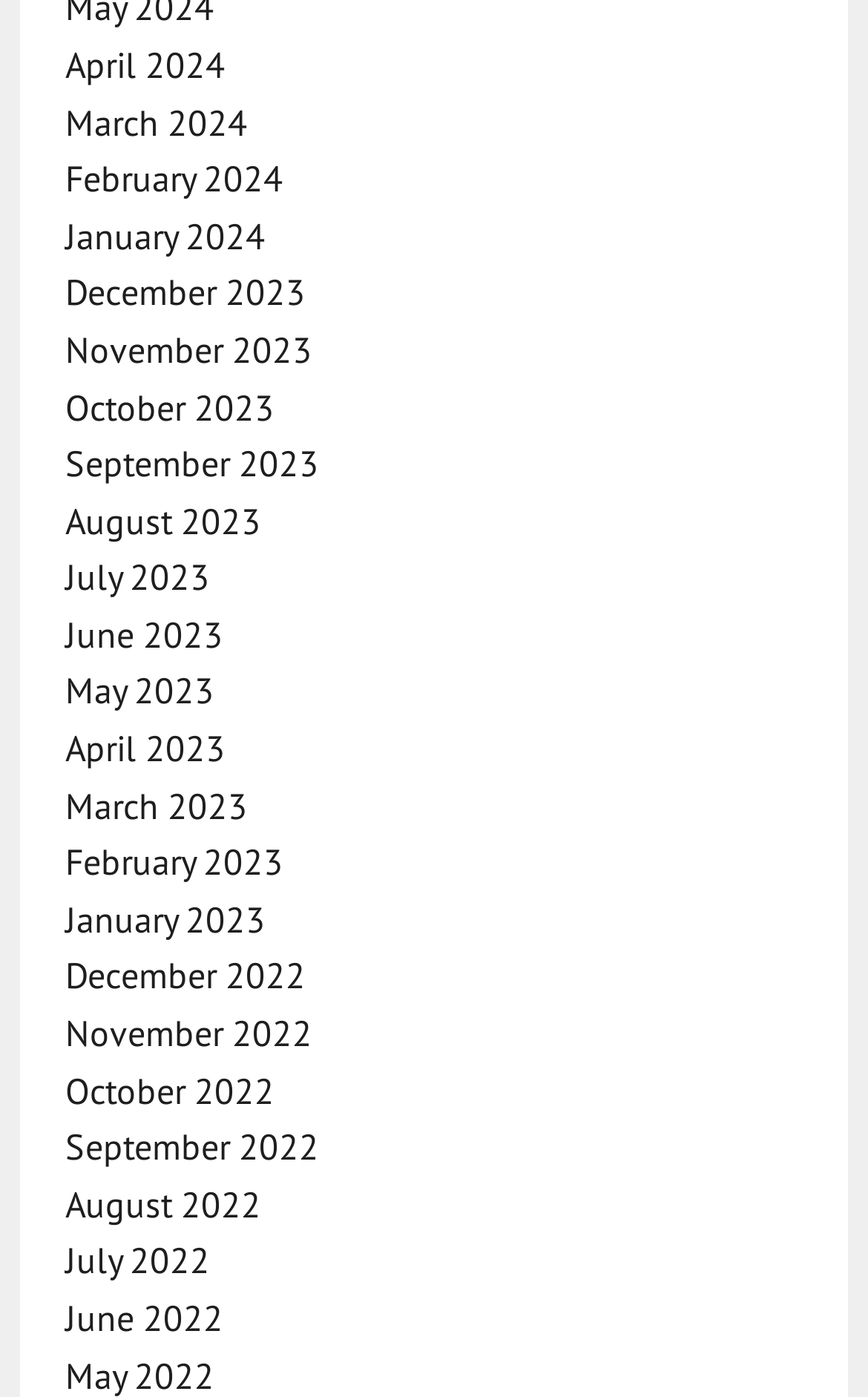Can you give a detailed response to the following question using the information from the image? How many months are listed in 2024?

I counted the number of links with '2024' in their text and found that there are 4 months listed in 2024: April, March, February, and January.